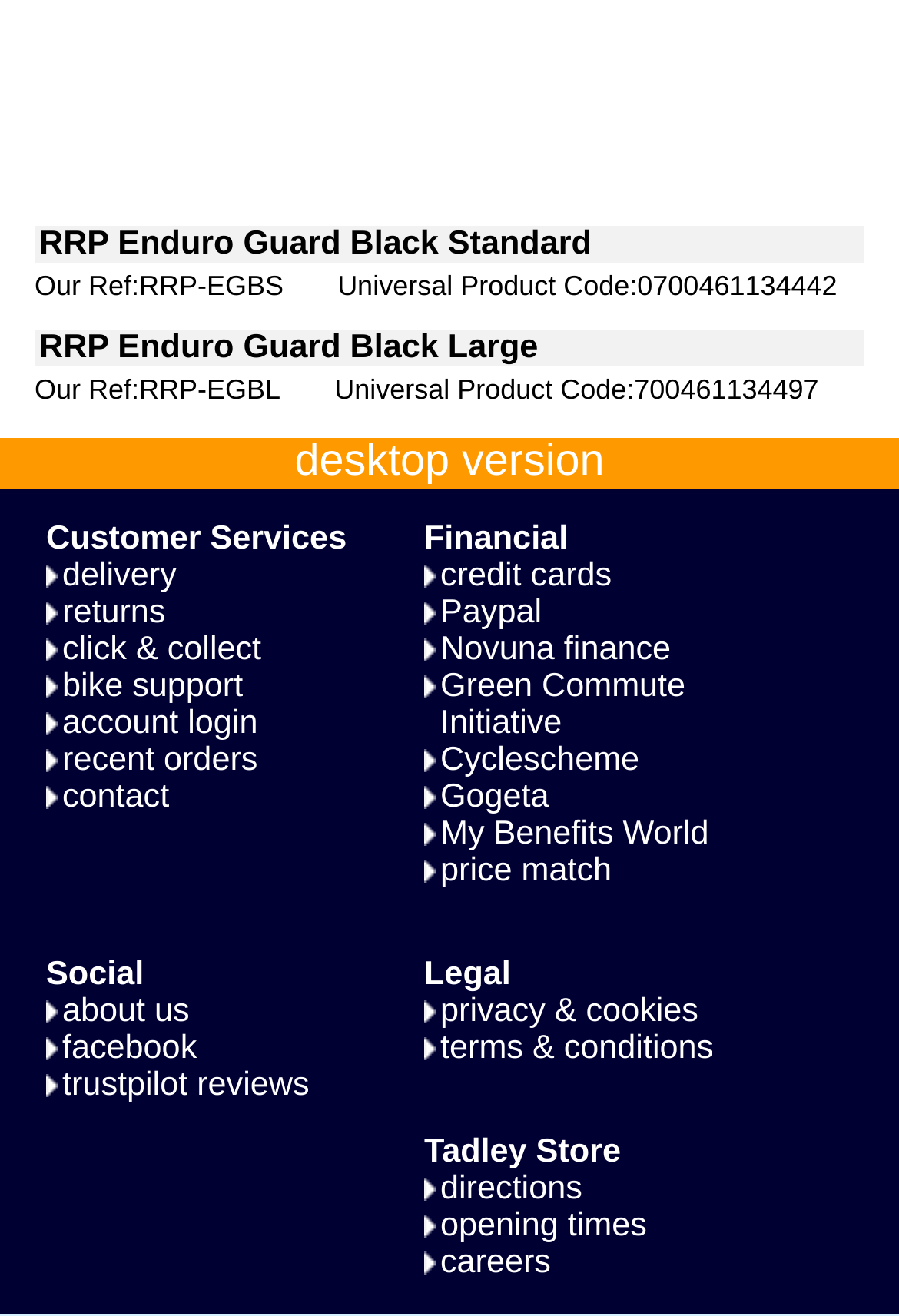What is the last item in the 'Financial' section?
Using the image, provide a concise answer in one word or a short phrase.

price match